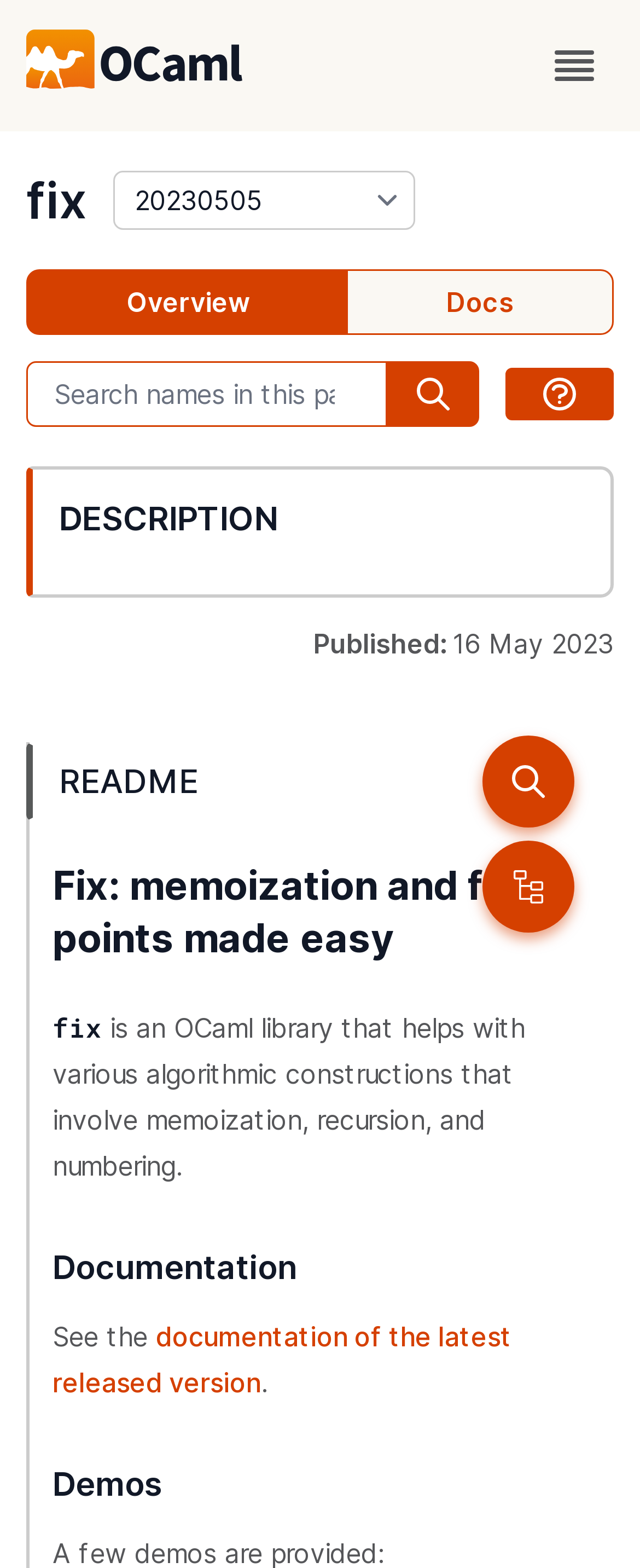Please find the bounding box coordinates of the clickable region needed to complete the following instruction: "search in this package". The bounding box coordinates must consist of four float numbers between 0 and 1, i.e., [left, top, right, bottom].

[0.041, 0.23, 0.605, 0.272]